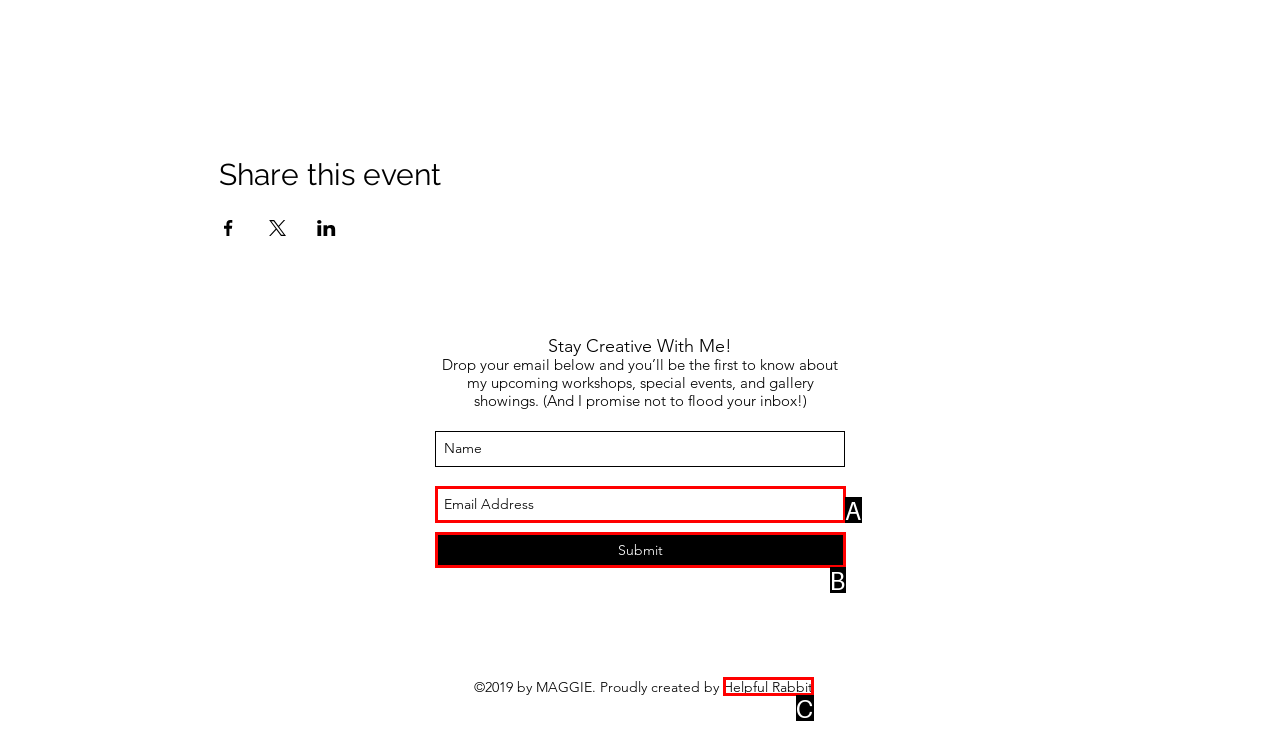Match the description to the correct option: aria-label="Email Address" name="email" placeholder="Email Address"
Provide the letter of the matching option directly.

A